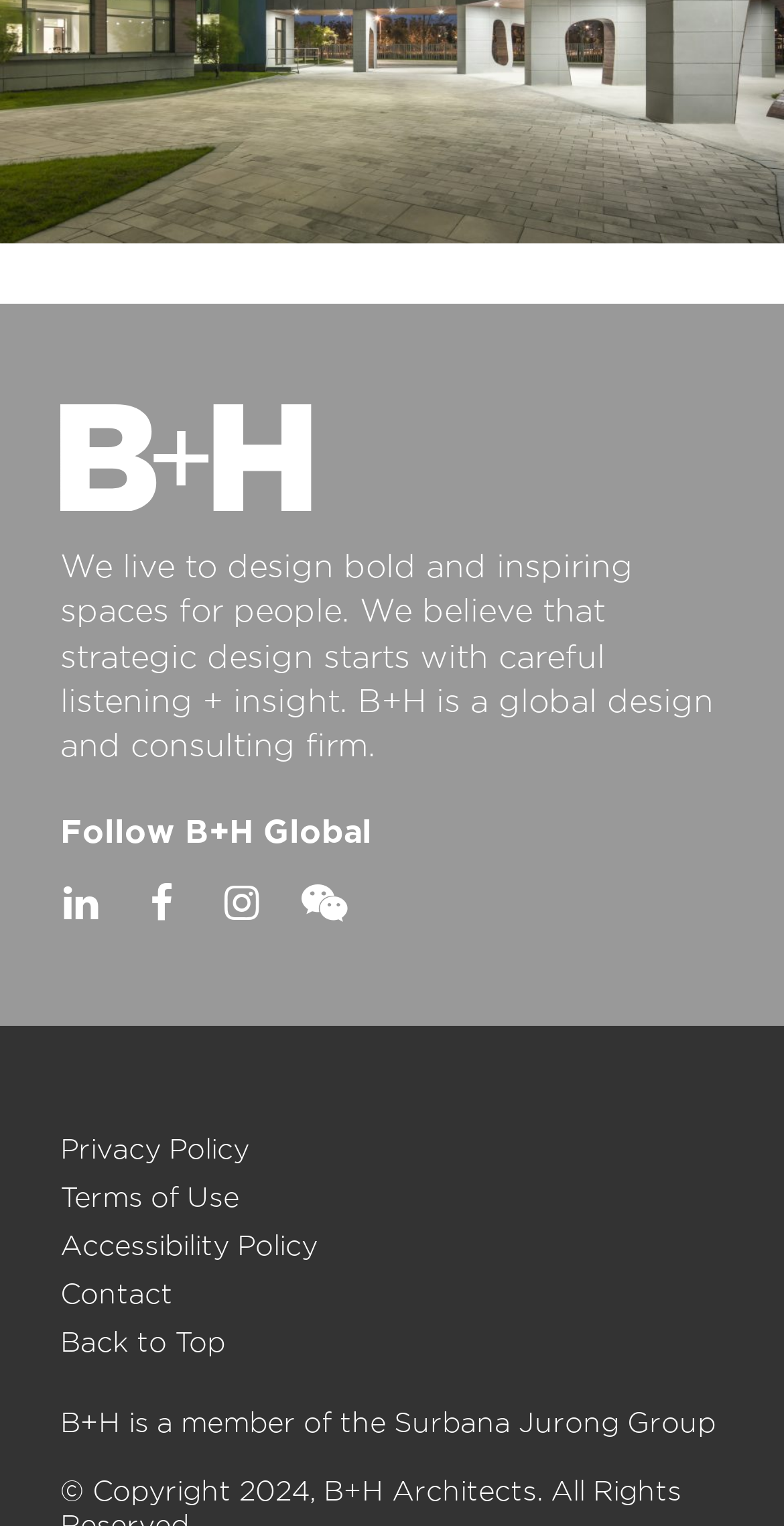Given the webpage screenshot and the description, determine the bounding box coordinates (top-left x, top-left y, bottom-right x, bottom-right y) that define the location of the UI element matching this description: Accessibility Policy

[0.077, 0.808, 0.923, 0.827]